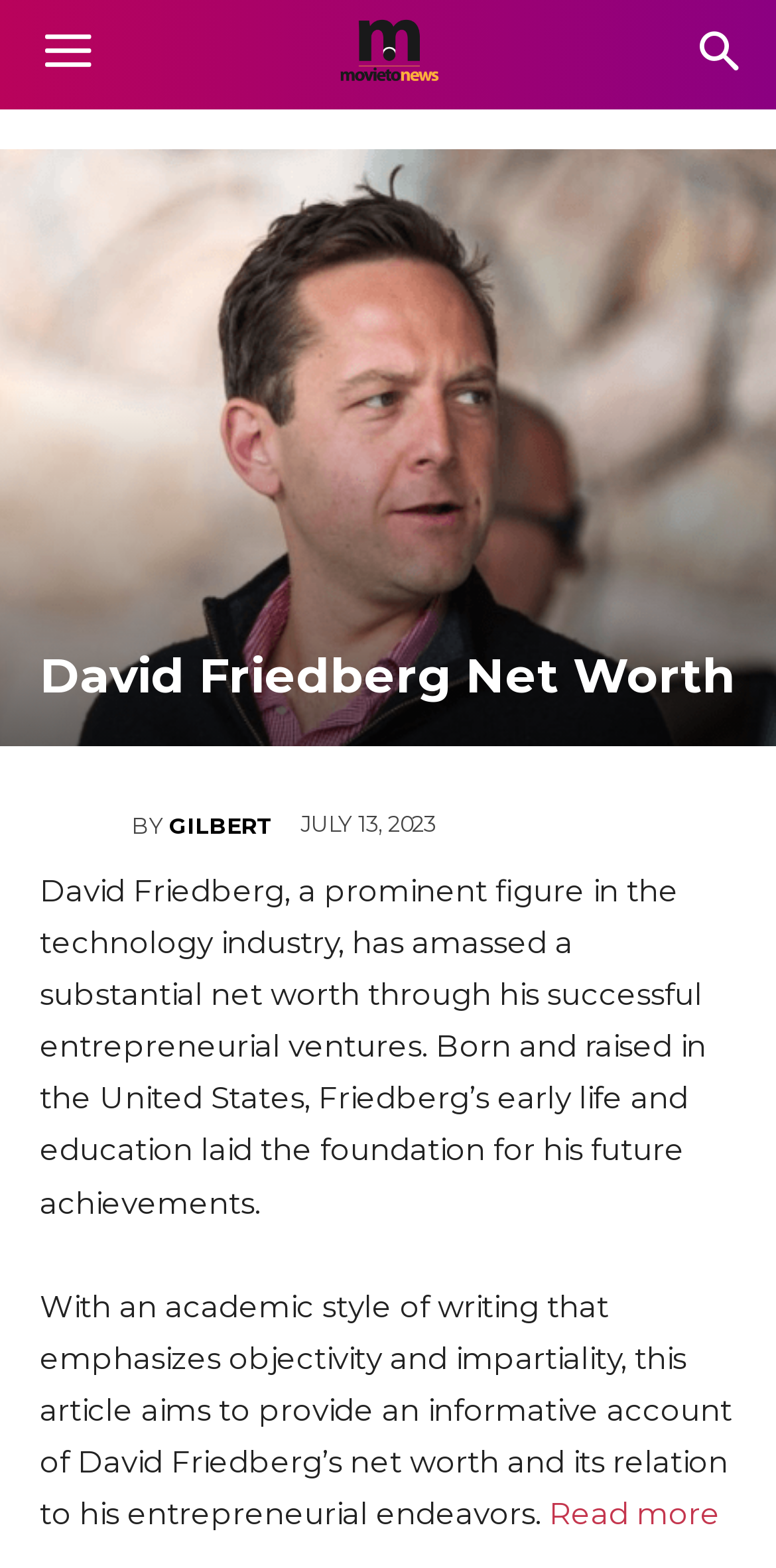Summarize the webpage with a detailed and informative caption.

The webpage is about David Friedberg's net worth, with a prominent heading "David Friedberg Net Worth" at the top center of the page. Below the heading, there is a logo on the left side, accompanied by a search button on the right side. 

On the top-left corner, there is a menu button. Above the heading, there is a horizontal section containing the logo, which is an image, and a search button. 

The main content of the webpage starts with a paragraph that provides an introduction to David Friedberg, describing him as a prominent figure in the technology industry who has amassed a substantial net worth through his successful entrepreneurial ventures. This paragraph is positioned below the heading and spans across the majority of the page's width.

To the left of the introductory paragraph, there is a section containing a link to "Gilbert" with a corresponding image, followed by the text "BY" and another link to "GILBERT". Below this section, there is a timestamp showing "JULY 13, 2023".

The webpage continues with another paragraph that explains the objective of the article, which is to provide an informative account of David Friedberg's net worth and its relation to his entrepreneurial endeavors. This paragraph is positioned below the introductory paragraph and spans across the majority of the page's width.

At the bottom of the page, there is a "Read more" link, which is centered and takes up about a quarter of the page's width.